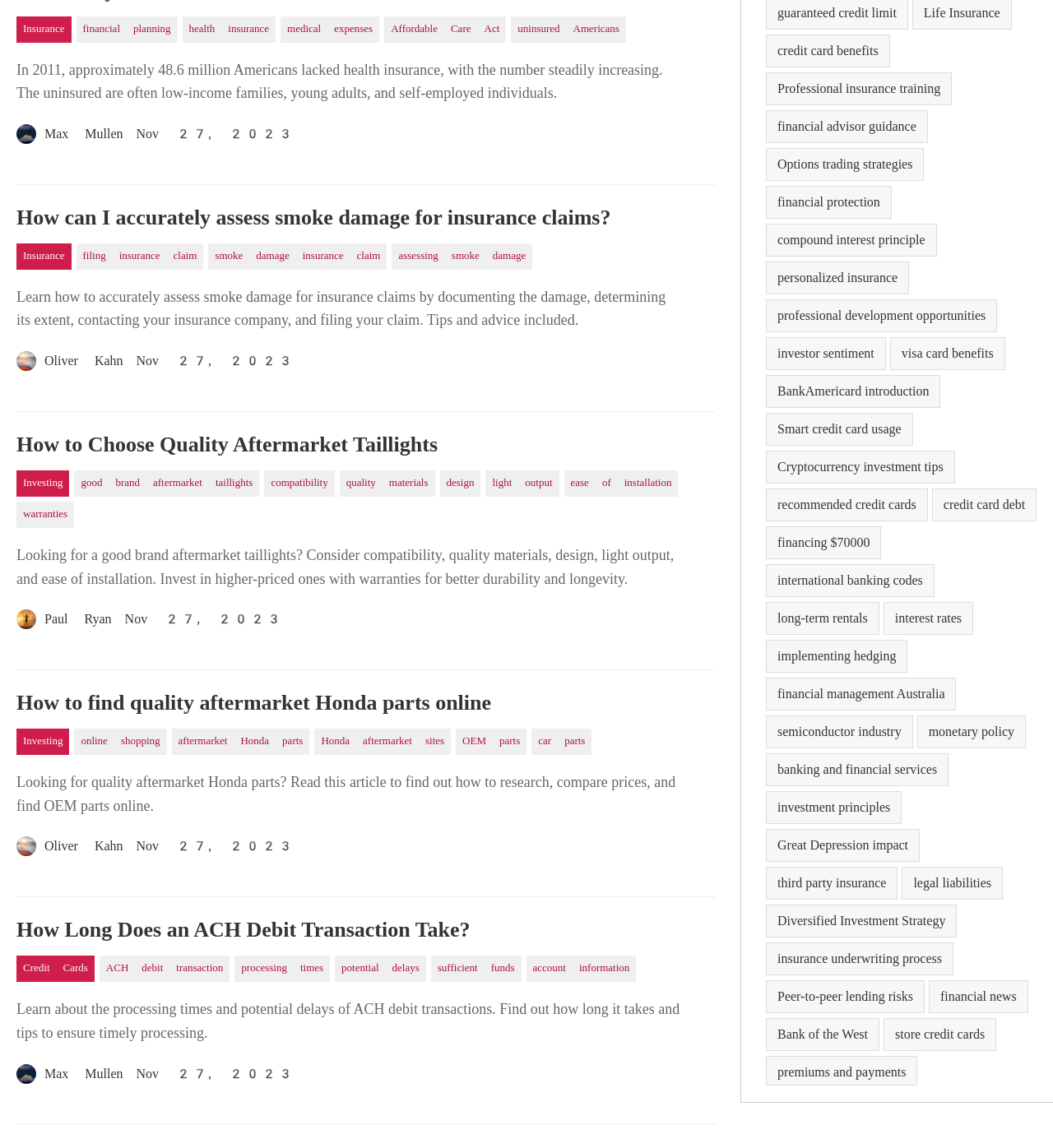What is the date of the last article?
Using the image, respond with a single word or phrase.

Nov 27, 2023